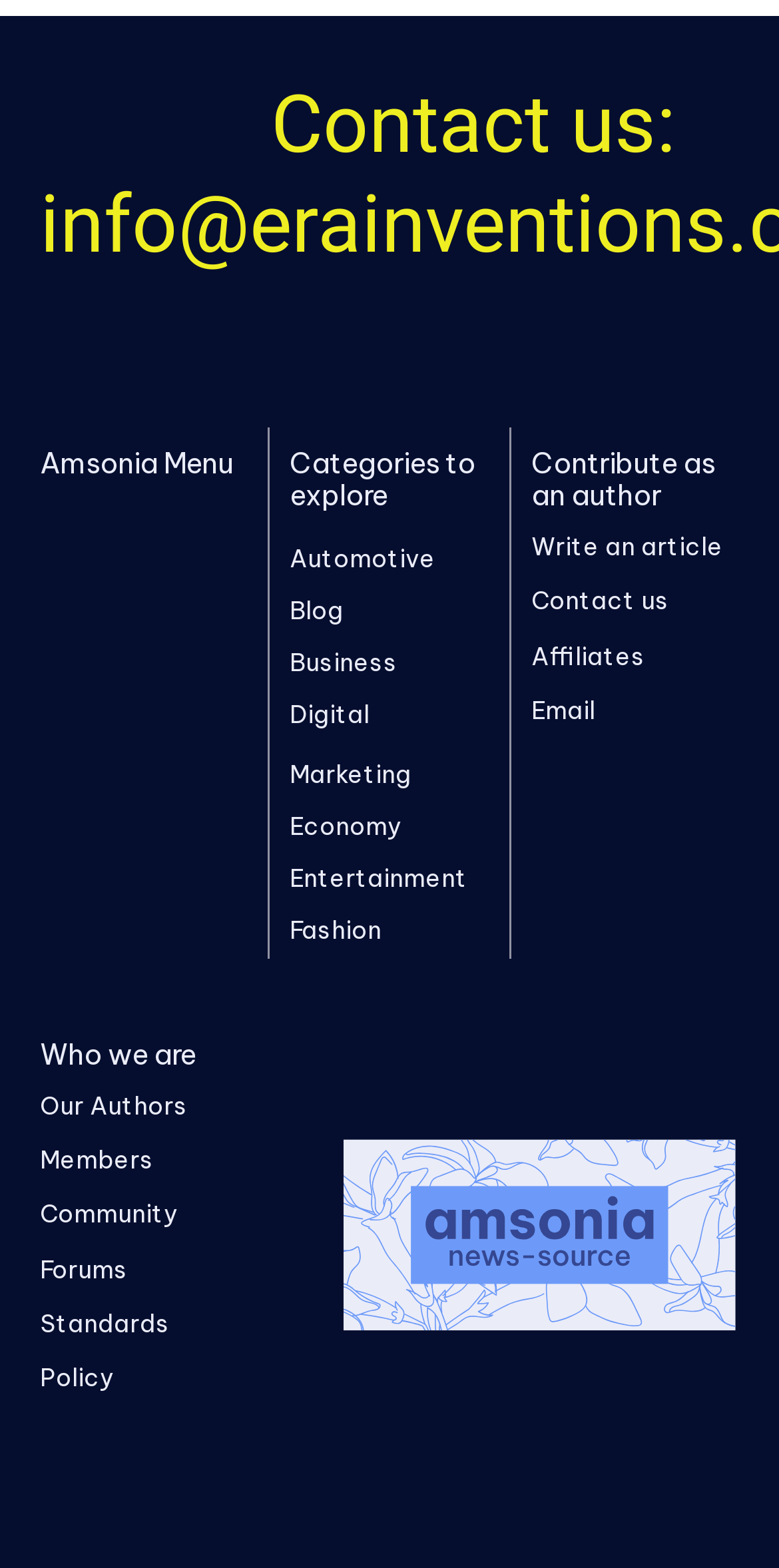What is the last link under 'Who we are'?
Look at the screenshot and provide an in-depth answer.

The last link under 'Who we are' is 'Policy' because it is the last link listed below the 'Who we are' heading, which is located at the bottom-left section of the webpage.